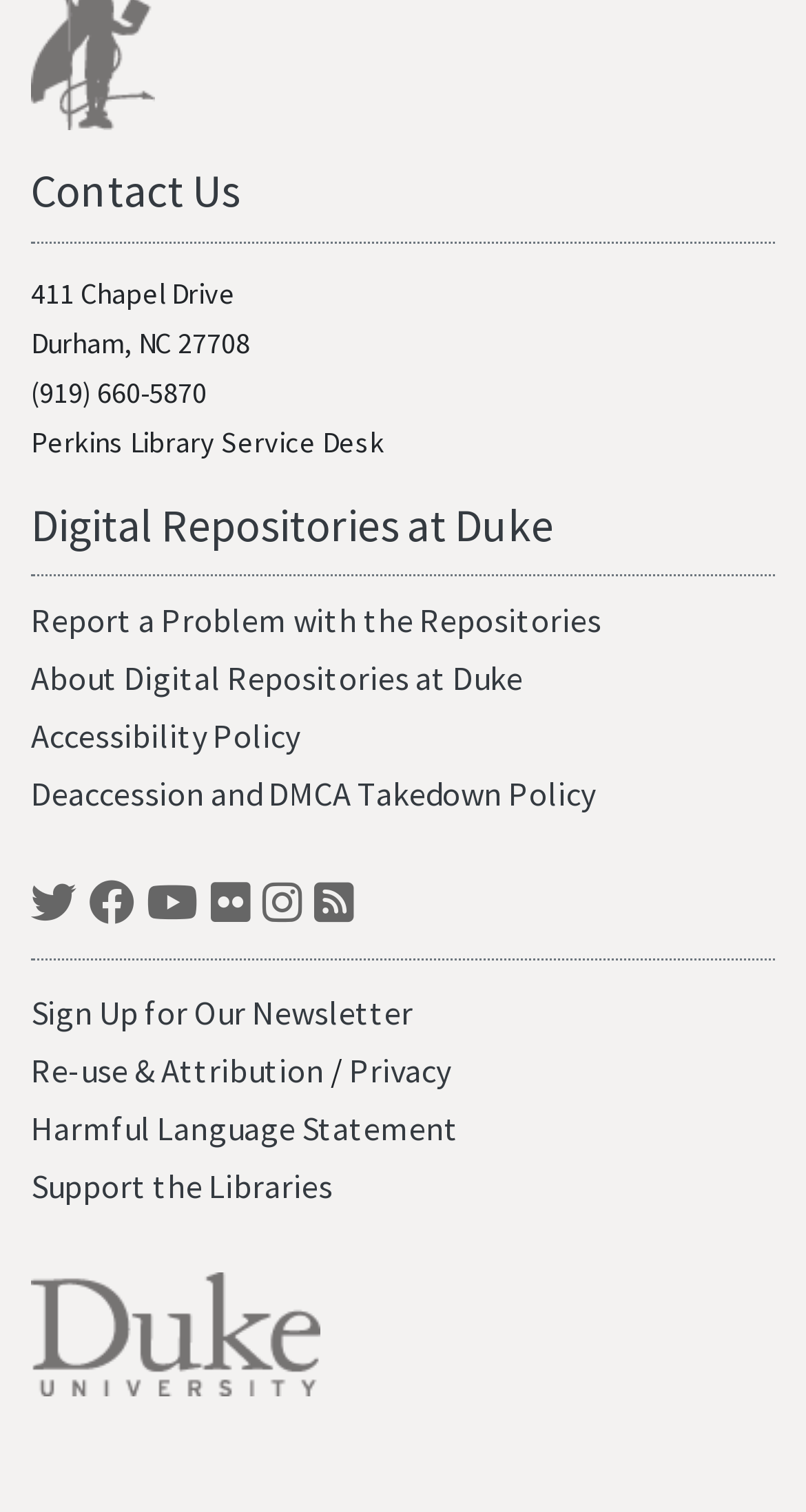Identify the bounding box coordinates of the HTML element based on this description: "Digital Repositories at Duke".

[0.038, 0.328, 0.687, 0.366]